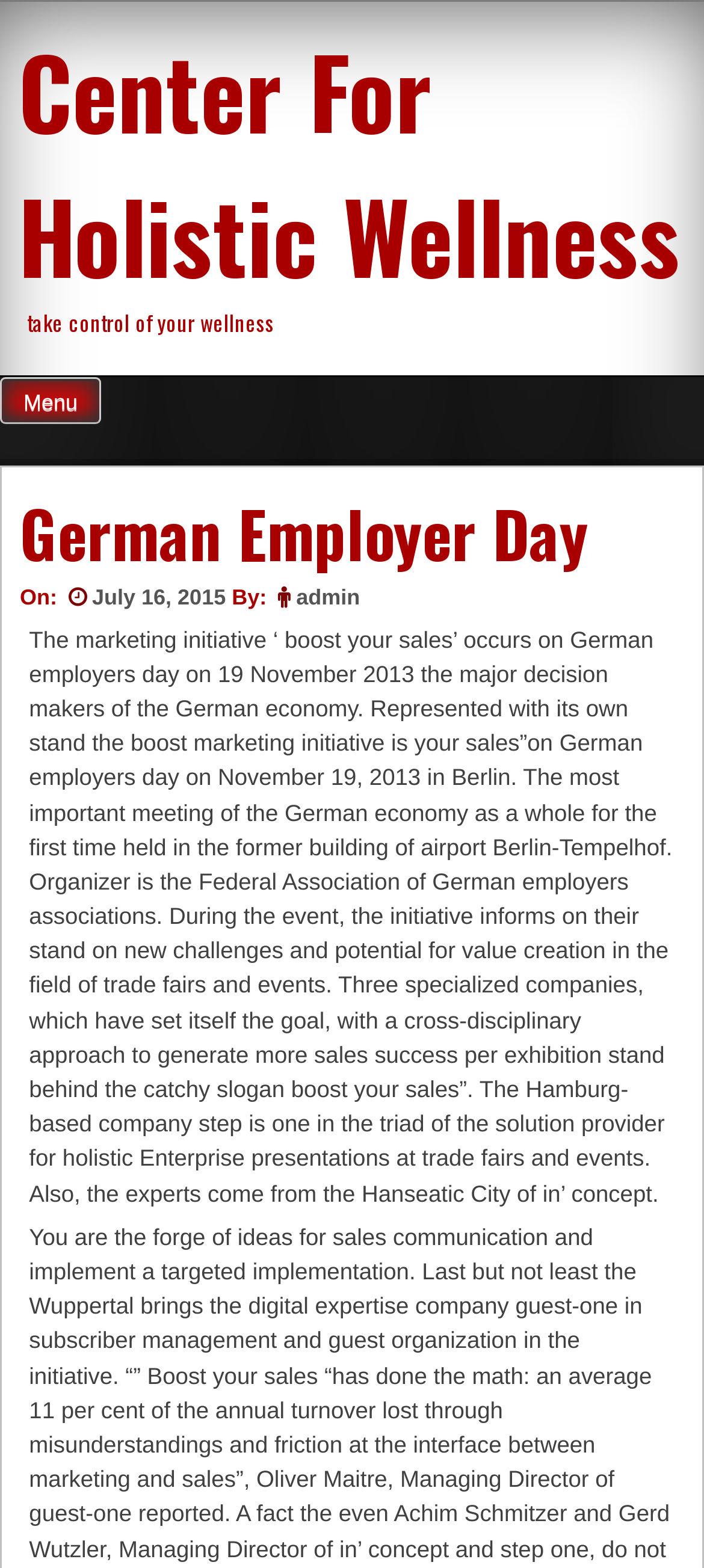Locate the bounding box coordinates for the element described below: "July 16, 2015May 23, 2017". The coordinates must be four float values between 0 and 1, formatted as [left, top, right, bottom].

[0.09, 0.372, 0.321, 0.388]